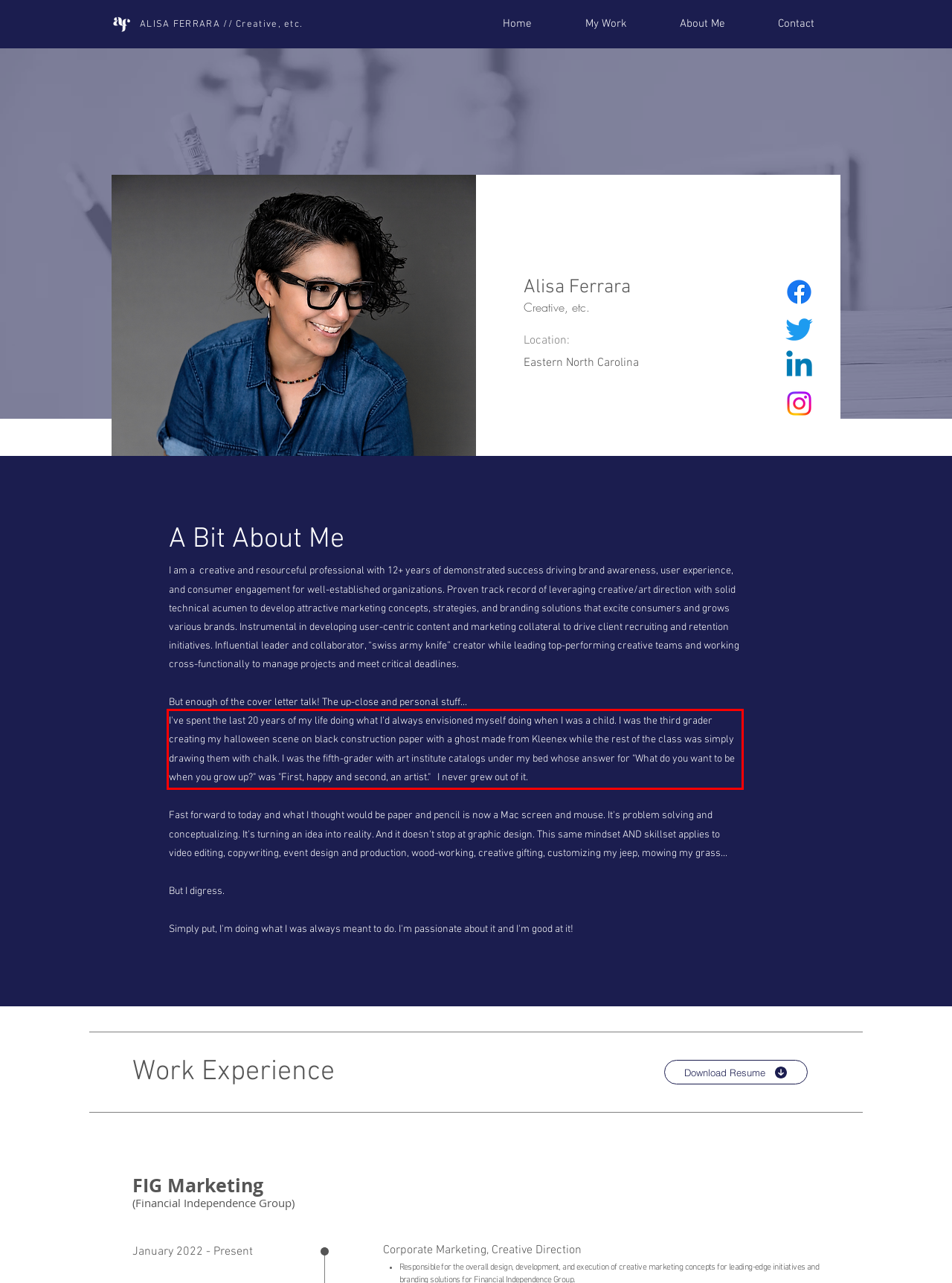You are presented with a webpage screenshot featuring a red bounding box. Perform OCR on the text inside the red bounding box and extract the content.

I've spent the last 20 years of my life doing what I'd always envisioned myself doing when I was a child. I was the third grader creating my halloween scene on black construction paper with a ghost made from Kleenex while the rest of the class was simply drawing them with chalk. I was the fifth-grader with art institute catalogs under my bed whose answer for "What do you want to be when you grow up?" was "First, happy and second, an artist." I never grew out of it.